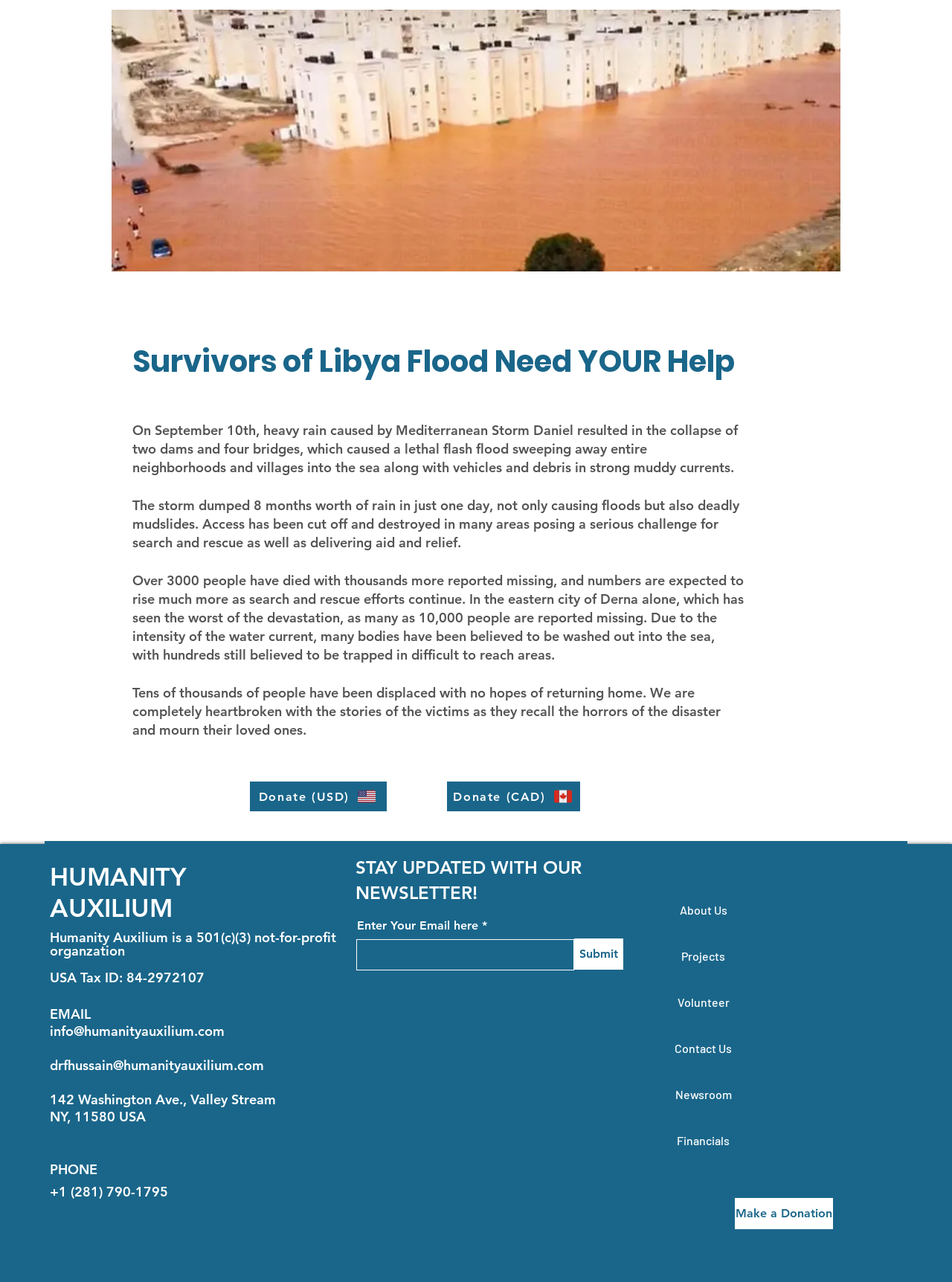Please pinpoint the bounding box coordinates for the region I should click to adhere to this instruction: "Make a donation".

[0.772, 0.935, 0.875, 0.959]